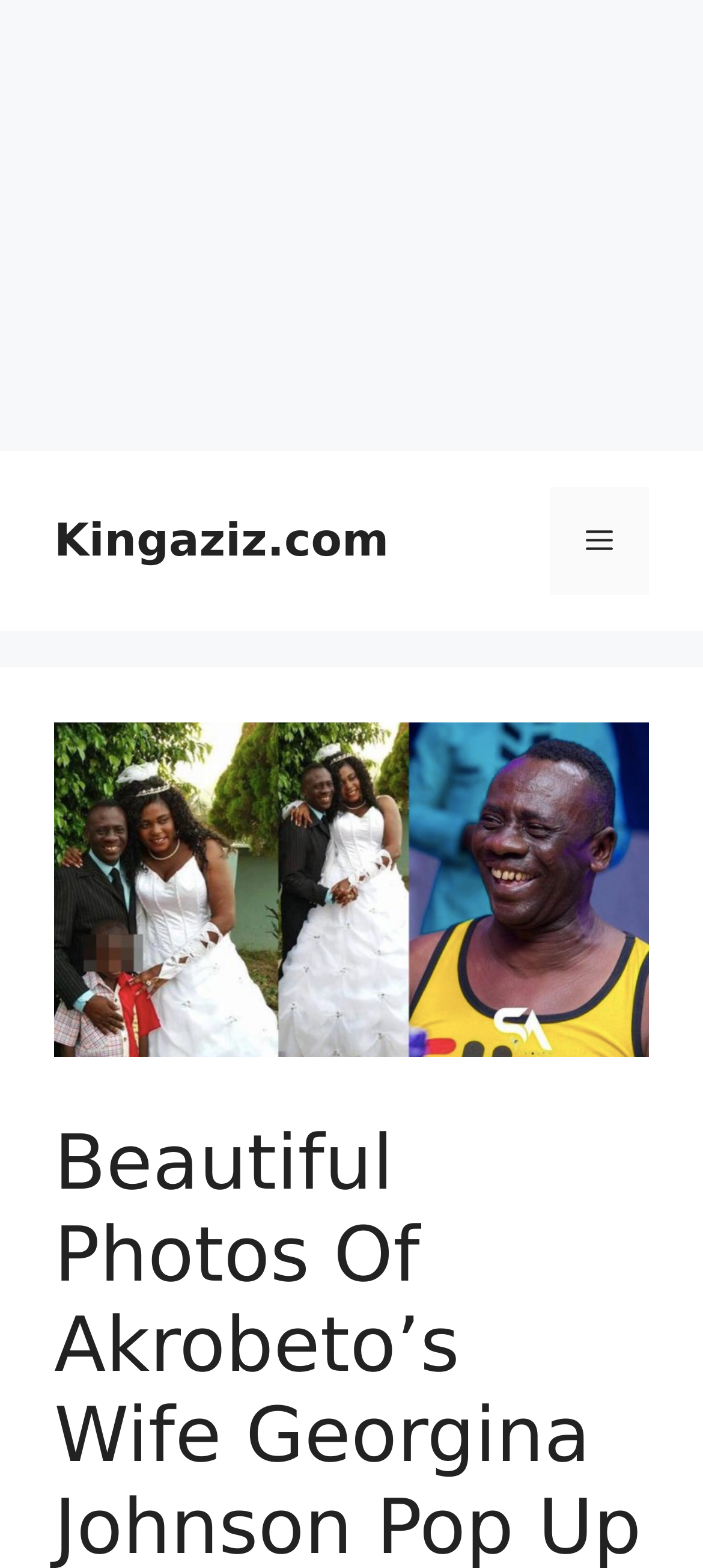Extract the main heading from the webpage content.

Beautiful Photos Of Akrobeto’s Wife Georgina Johnson Pop Up